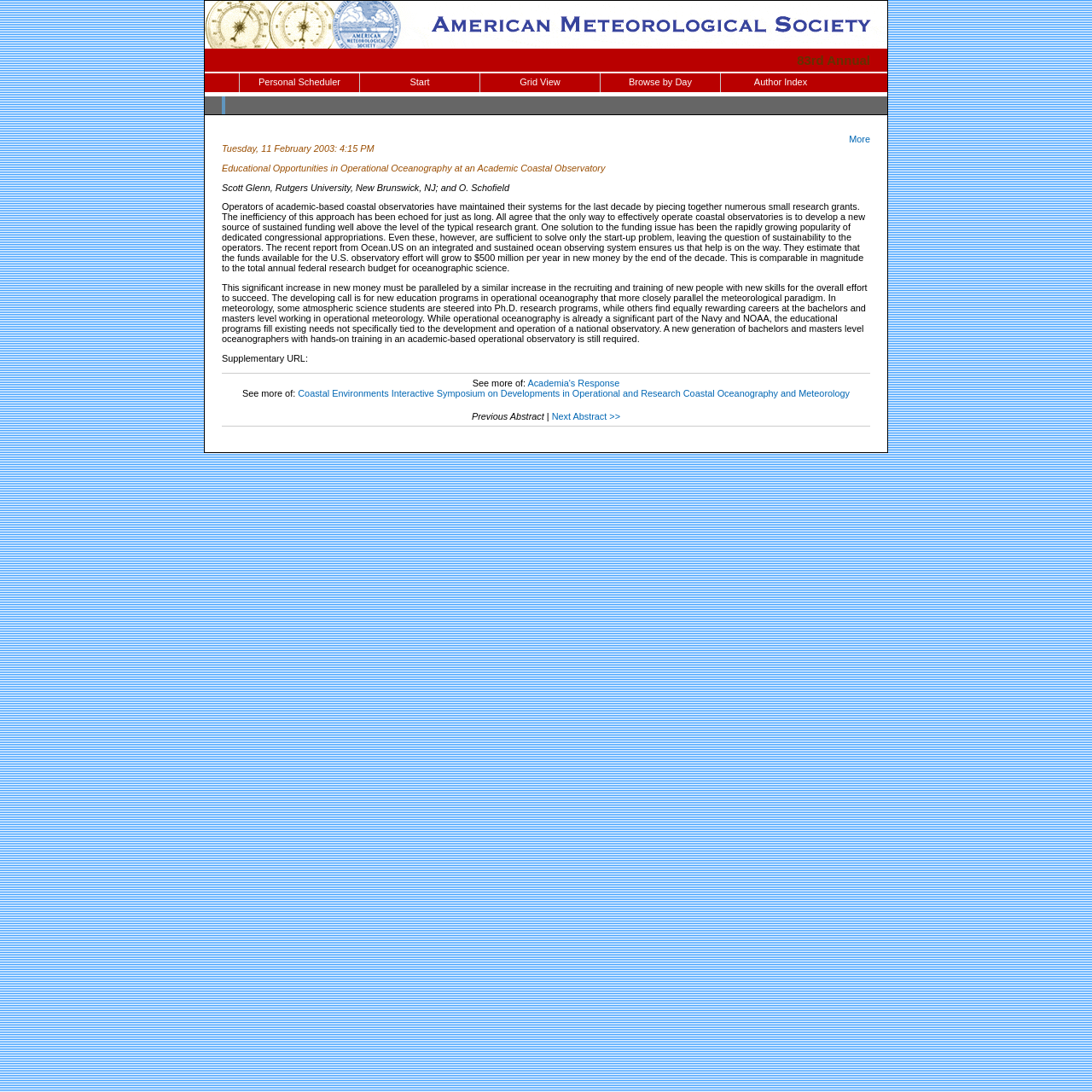Please reply with a single word or brief phrase to the question: 
What is the name of the symposium mentioned in the abstract?

Coastal Environments Interactive Symposium